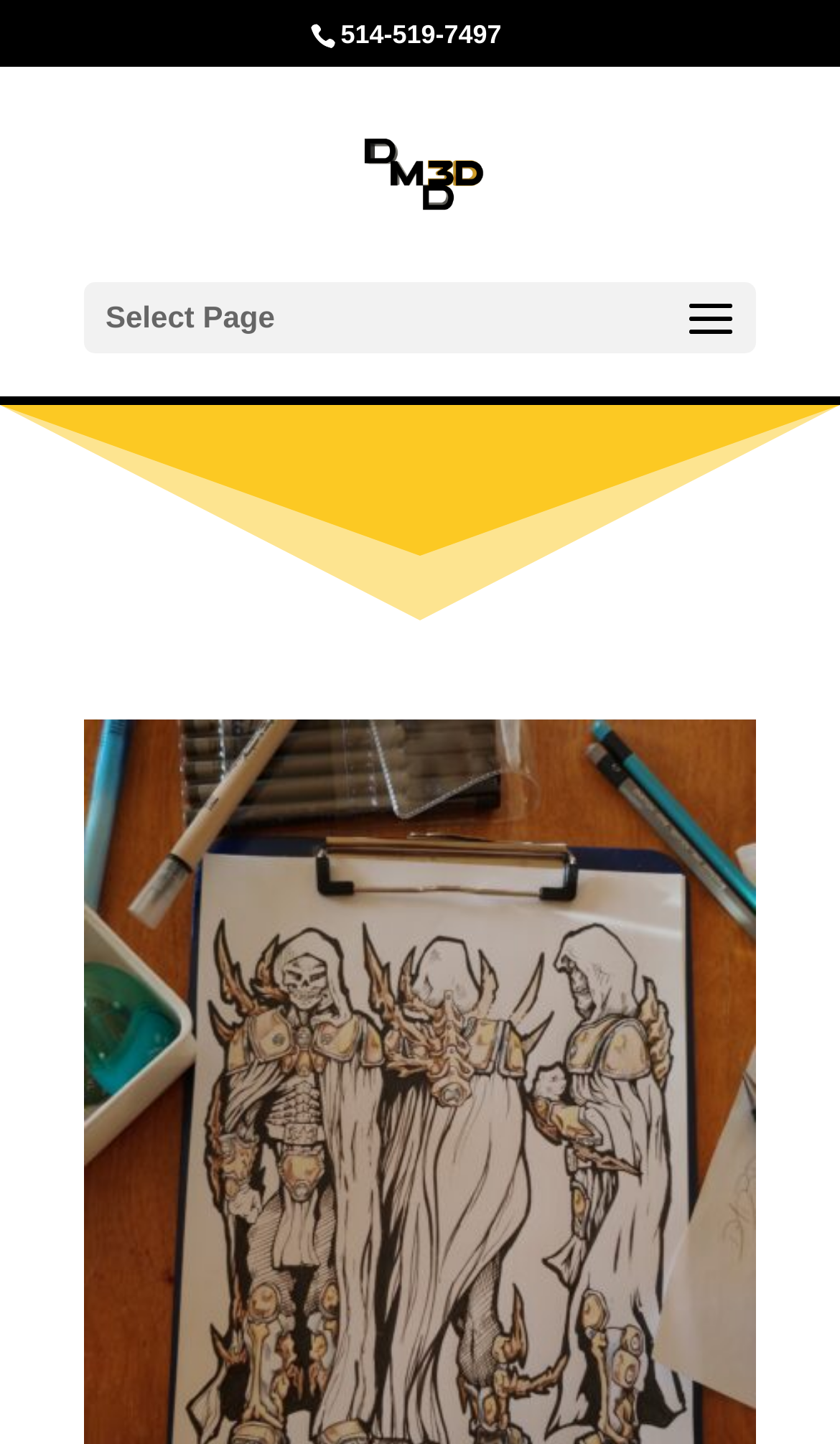Using the webpage screenshot, find the UI element described by alt="Double Mirages Design 3D". Provide the bounding box coordinates in the format (top-left x, top-left y, bottom-right x, bottom-right y), ensuring all values are floating point numbers between 0 and 1.

[0.429, 0.108, 0.583, 0.133]